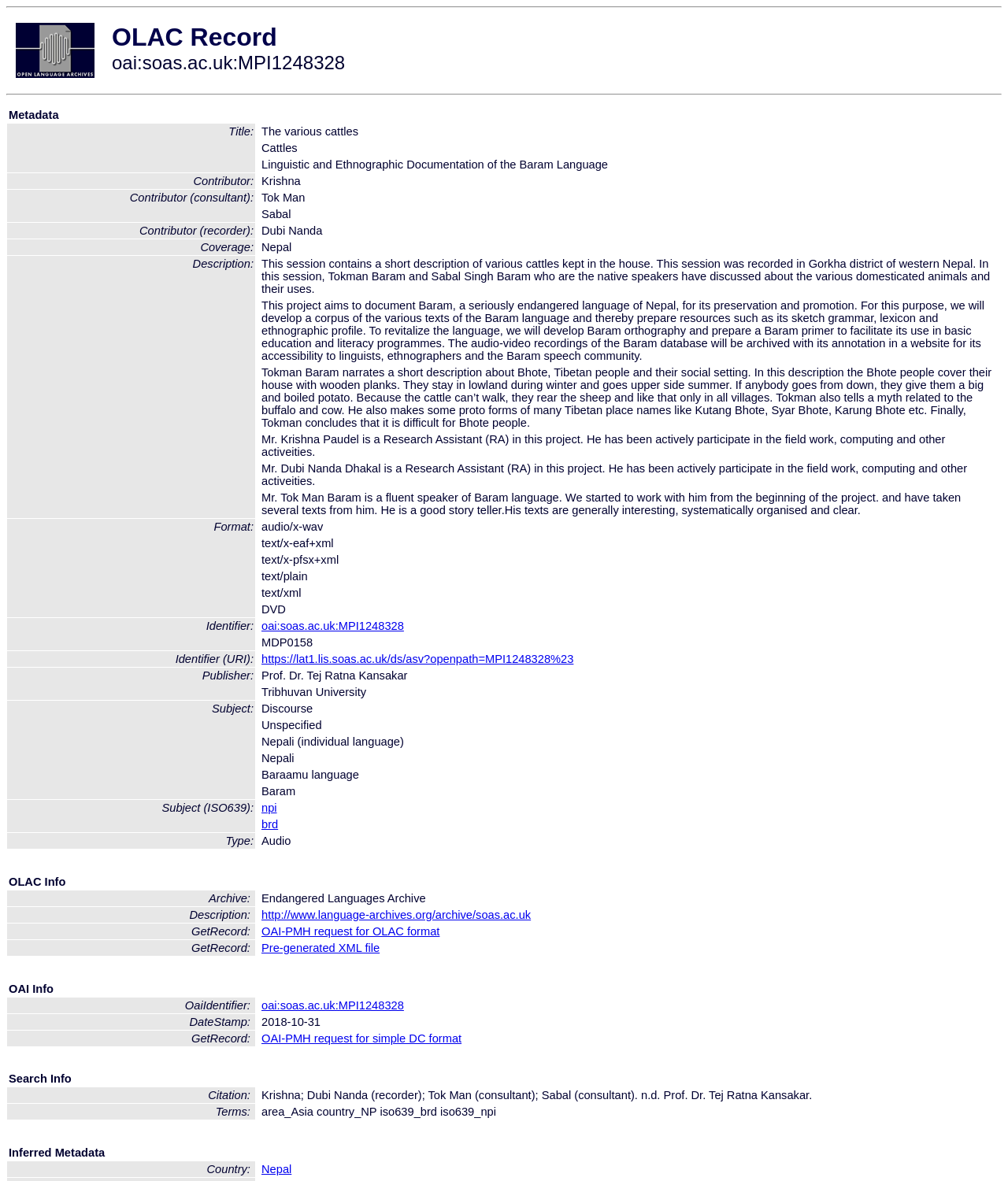Determine the bounding box coordinates of the clickable element necessary to fulfill the instruction: "view the format of the audio file". Provide the coordinates as four float numbers within the 0 to 1 range, i.e., [left, top, right, bottom].

[0.258, 0.44, 0.993, 0.453]